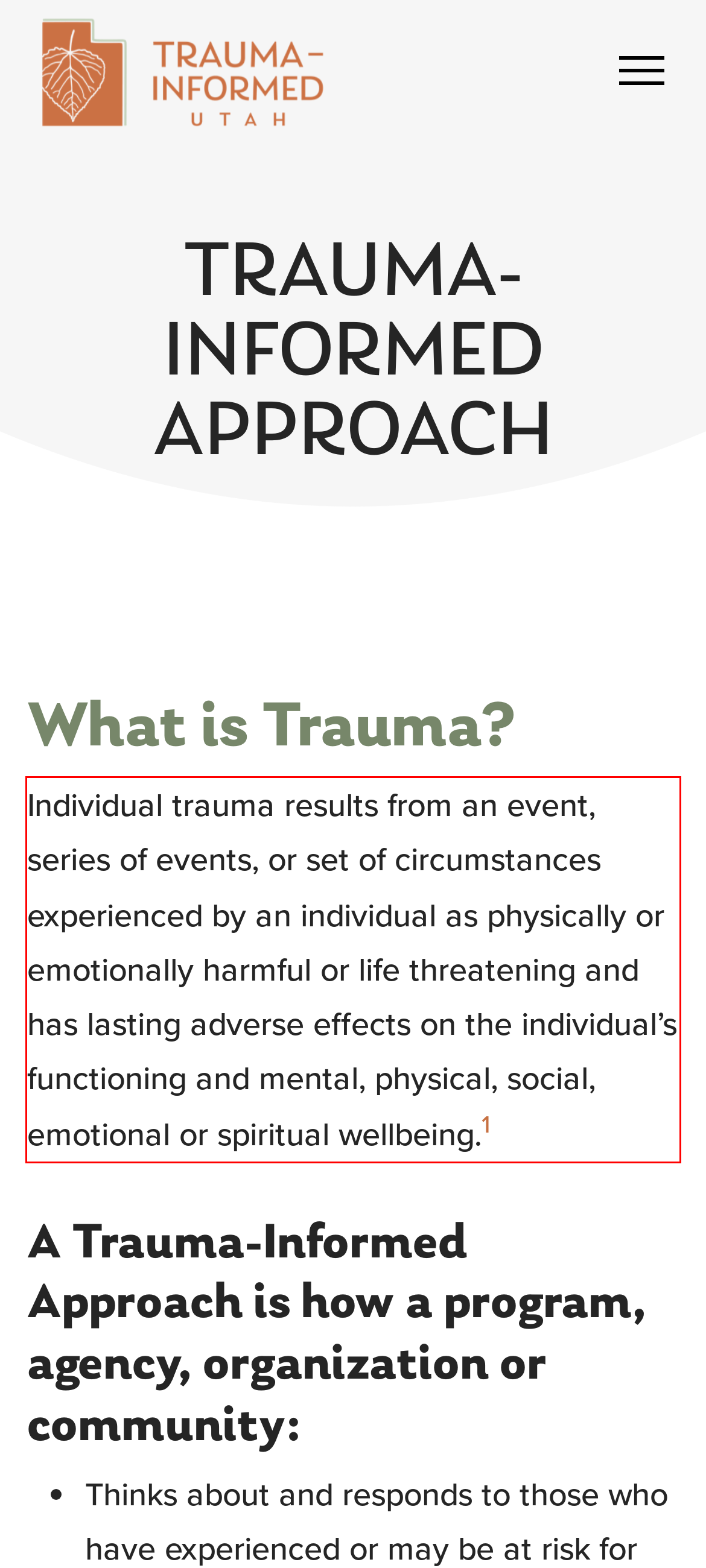You are given a webpage screenshot with a red bounding box around a UI element. Extract and generate the text inside this red bounding box.

Individual trauma results from an event, series of events, or set of circumstances experienced by an individual as physically or emotionally harmful or life threatening and has lasting adverse effects on the individual’s functioning and mental, physical, social, emotional or spiritual wellbeing.1